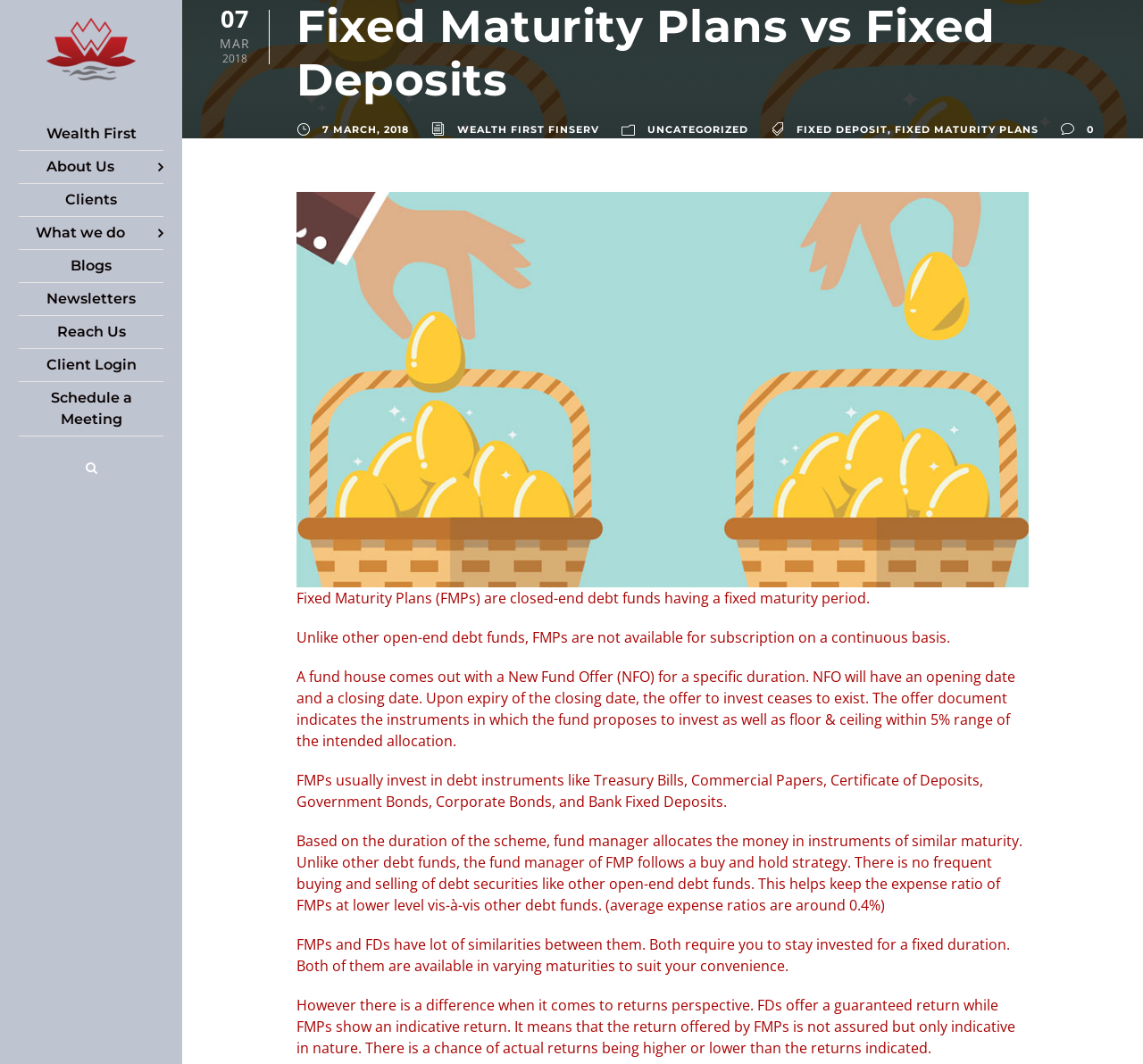Please identify the bounding box coordinates of the element I should click to complete this instruction: 'Click on the 'Wealth First' link'. The coordinates should be given as four float numbers between 0 and 1, like this: [left, top, right, bottom].

[0.016, 0.116, 0.143, 0.136]